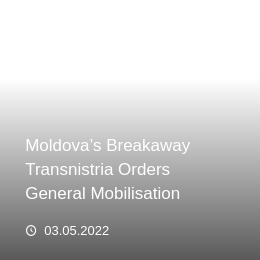Provide a brief response in the form of a single word or phrase:
What is the purpose of the gradient background?

To create a striking visual effect